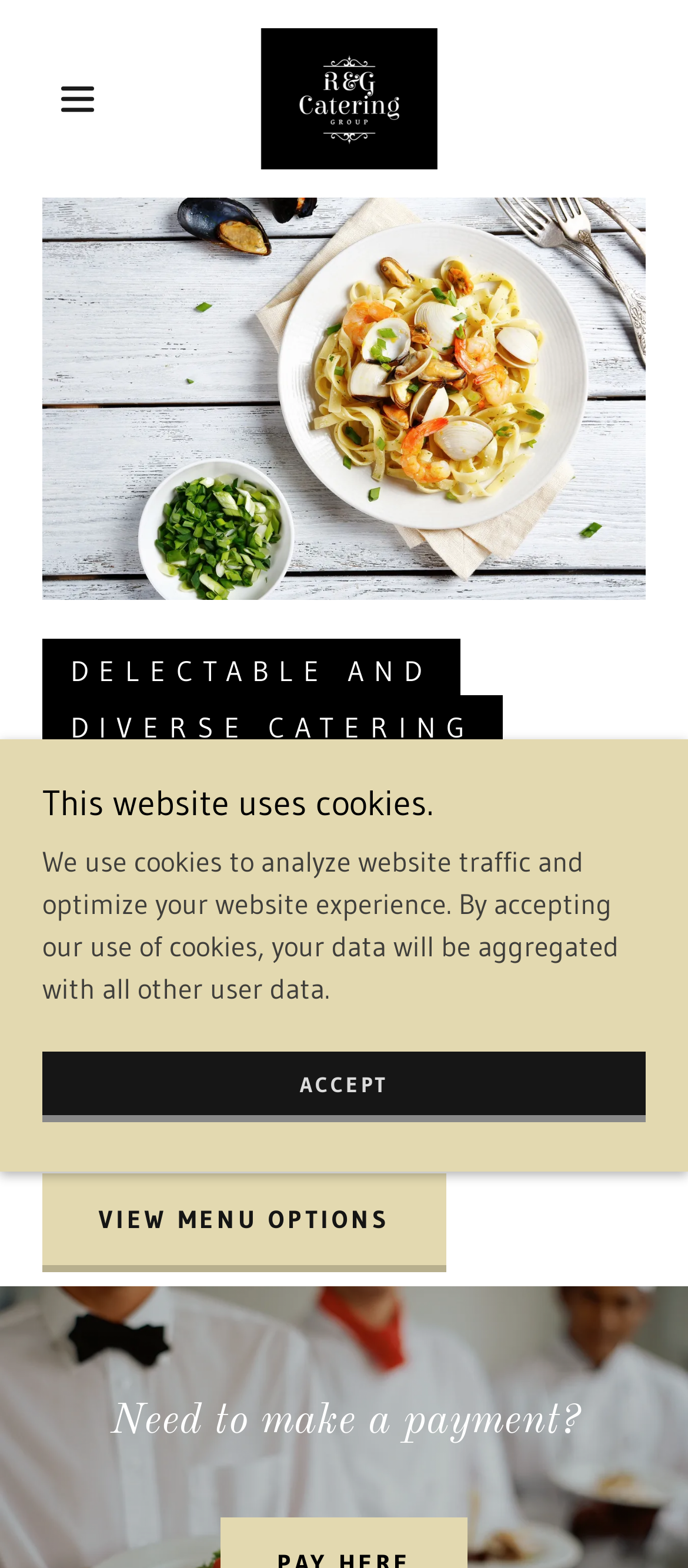Please give a one-word or short phrase response to the following question: 
What is the position of the hamburger site navigation icon?

Top left